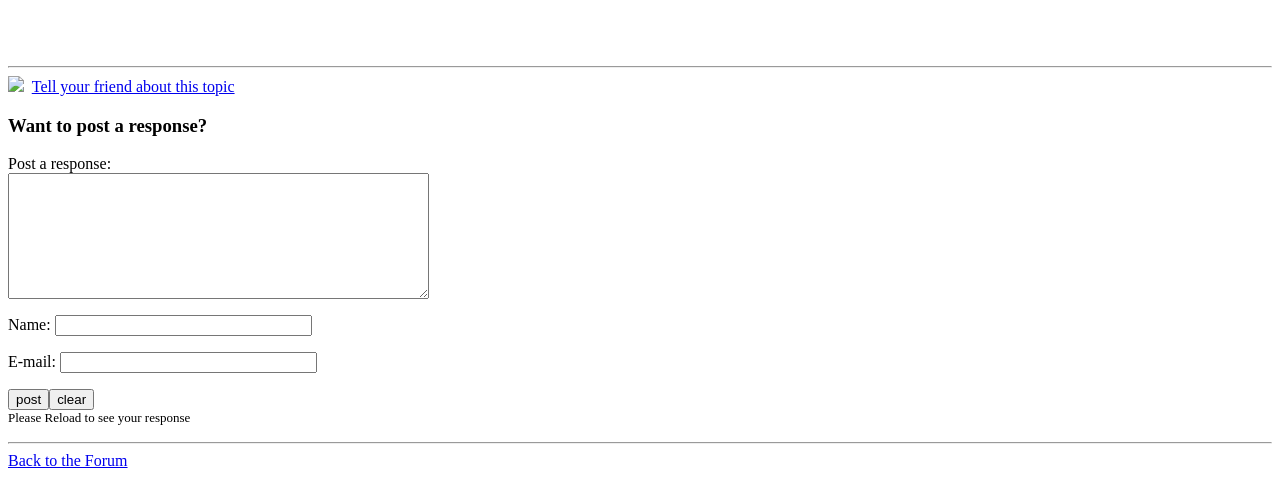Please provide a brief answer to the following inquiry using a single word or phrase:
What is required to post a response?

Name and E-mail